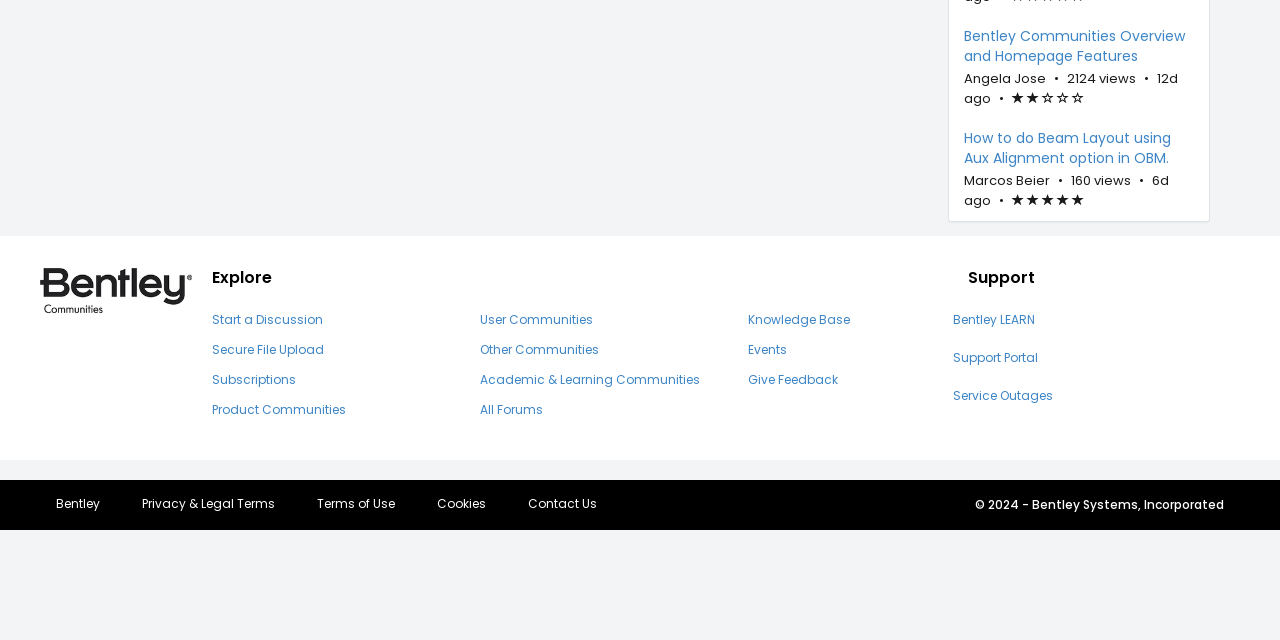Provide the bounding box coordinates of the HTML element described as: "Events". The bounding box coordinates should be four float numbers between 0 and 1, i.e., [left, top, right, bottom].

[0.584, 0.532, 0.615, 0.559]